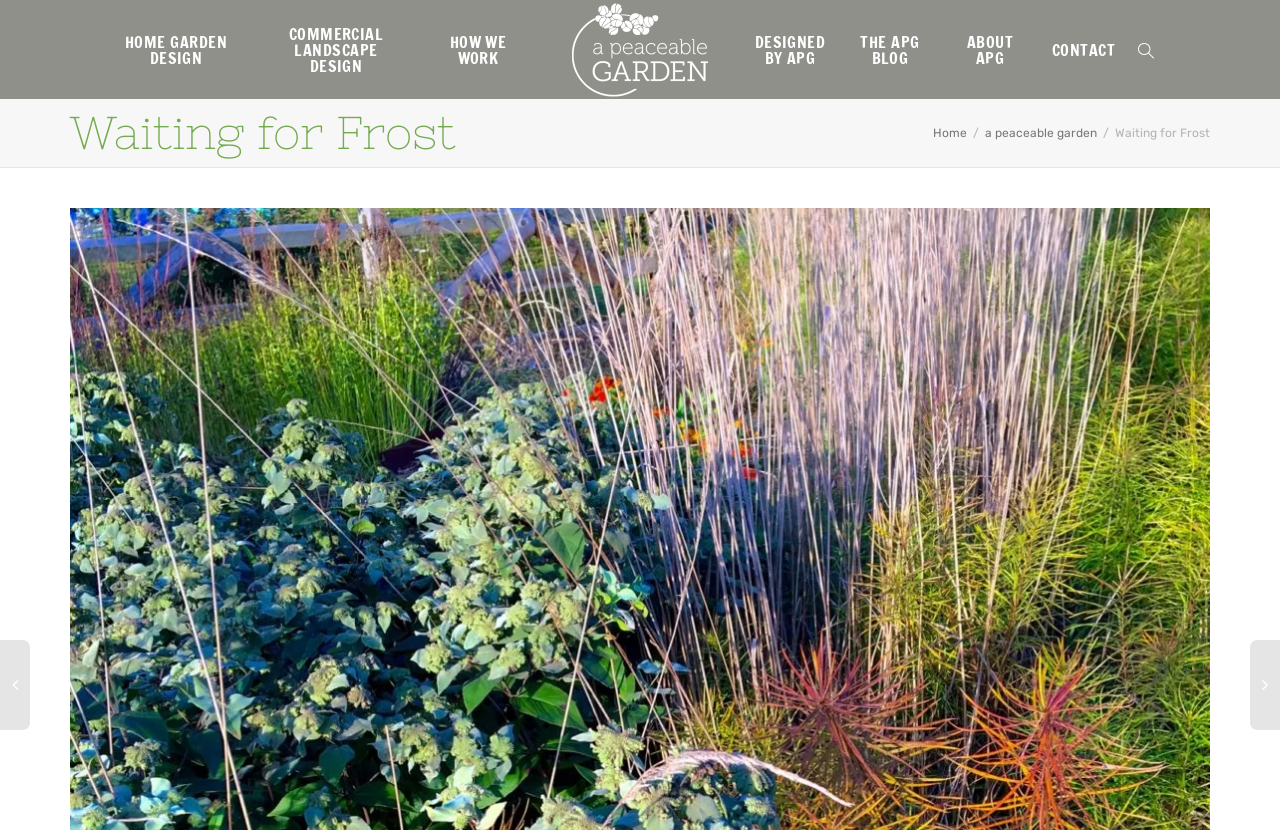Predict the bounding box coordinates of the UI element that matches this description: "Designed by APG". The coordinates should be in the format [left, top, right, bottom] with each value between 0 and 1.

[0.588, 0.041, 0.647, 0.08]